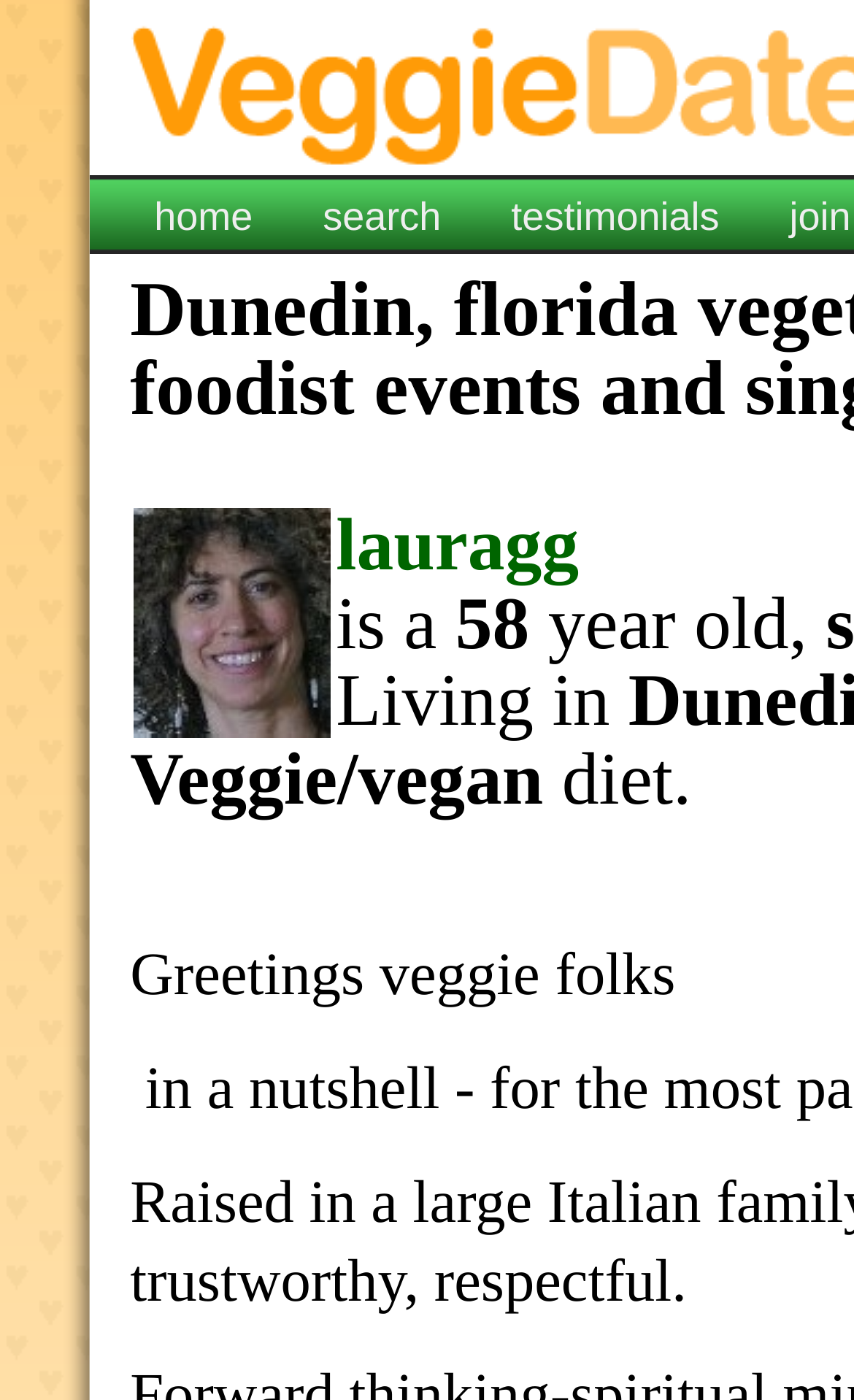Answer this question using a single word or a brief phrase:
What is the age of the user lauragg?

58